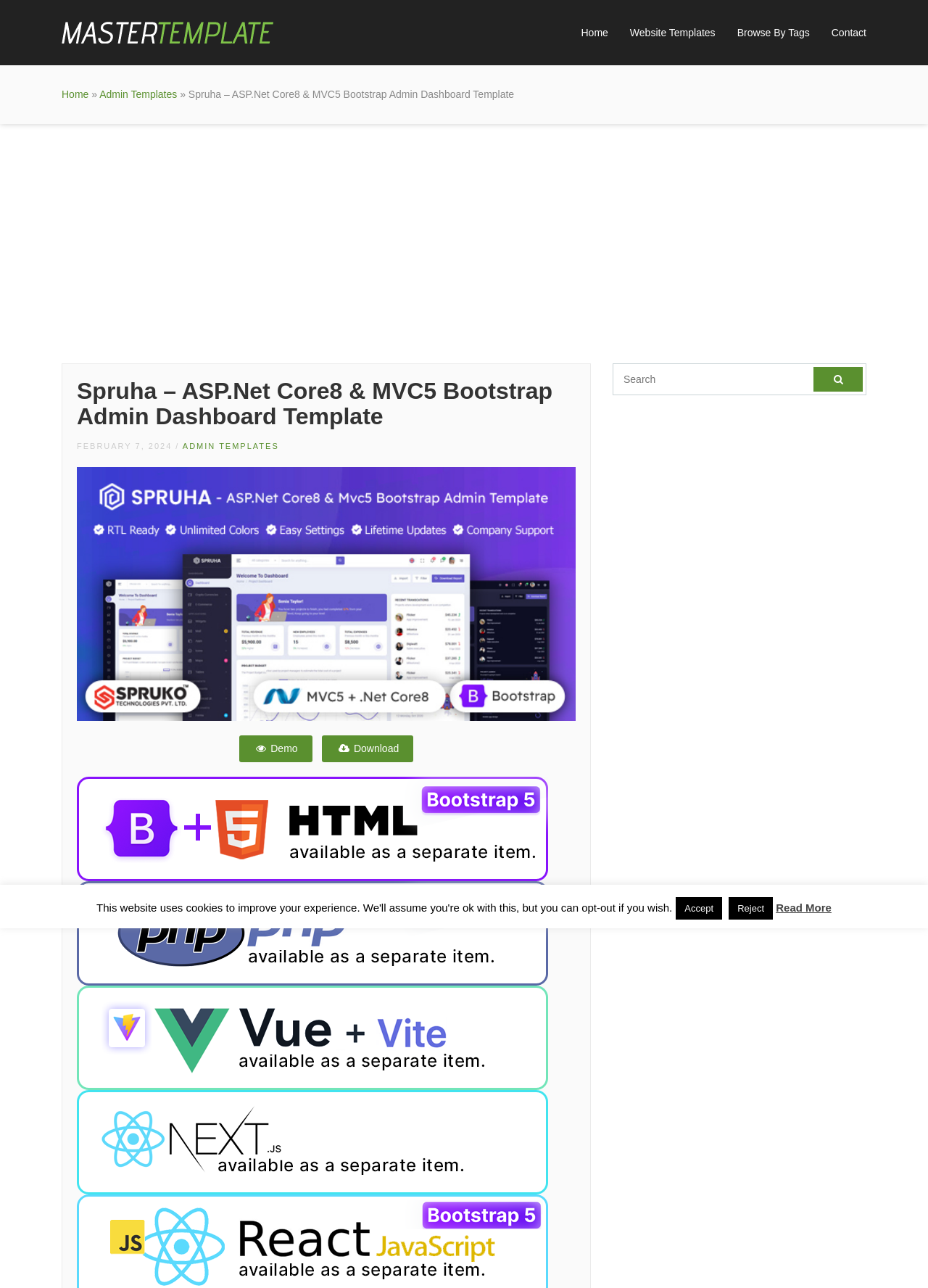How many admin template links are there on the webpage?
Please use the image to provide an in-depth answer to the question.

I counted the links with text 'spruha html admin template', 'php admin dashboard template', 'vue admin dashboard template', 'nextjs admin template', and 'spruha reactjs admin template', which are all related to admin templates, and found that there are 5 such links.